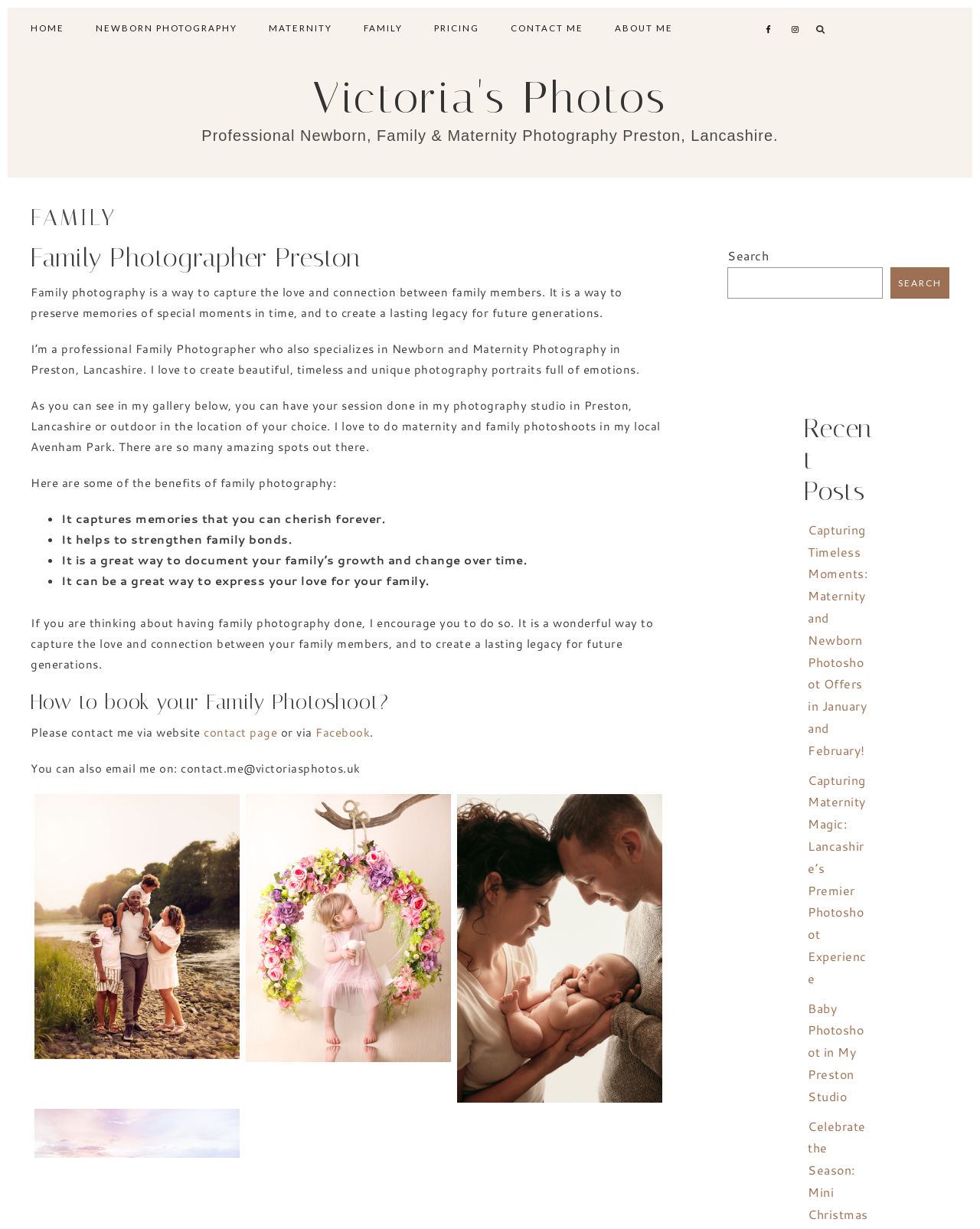Find and indicate the bounding box coordinates of the region you should select to follow the given instruction: "Click on the HOME link".

[0.031, 0.006, 0.093, 0.039]